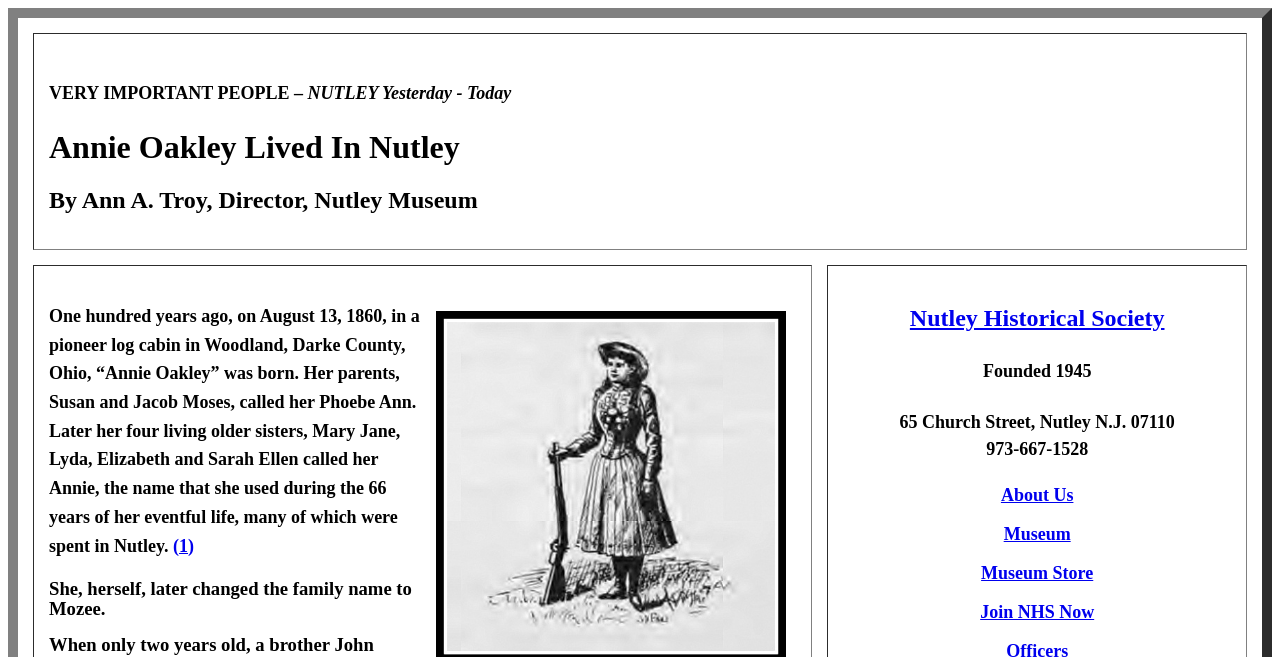Please determine the bounding box coordinates, formatted as (top-left x, top-left y, bottom-right x, bottom-right y), with all values as floating point numbers between 0 and 1. Identify the bounding box of the region described as: About Us

[0.782, 0.739, 0.839, 0.769]